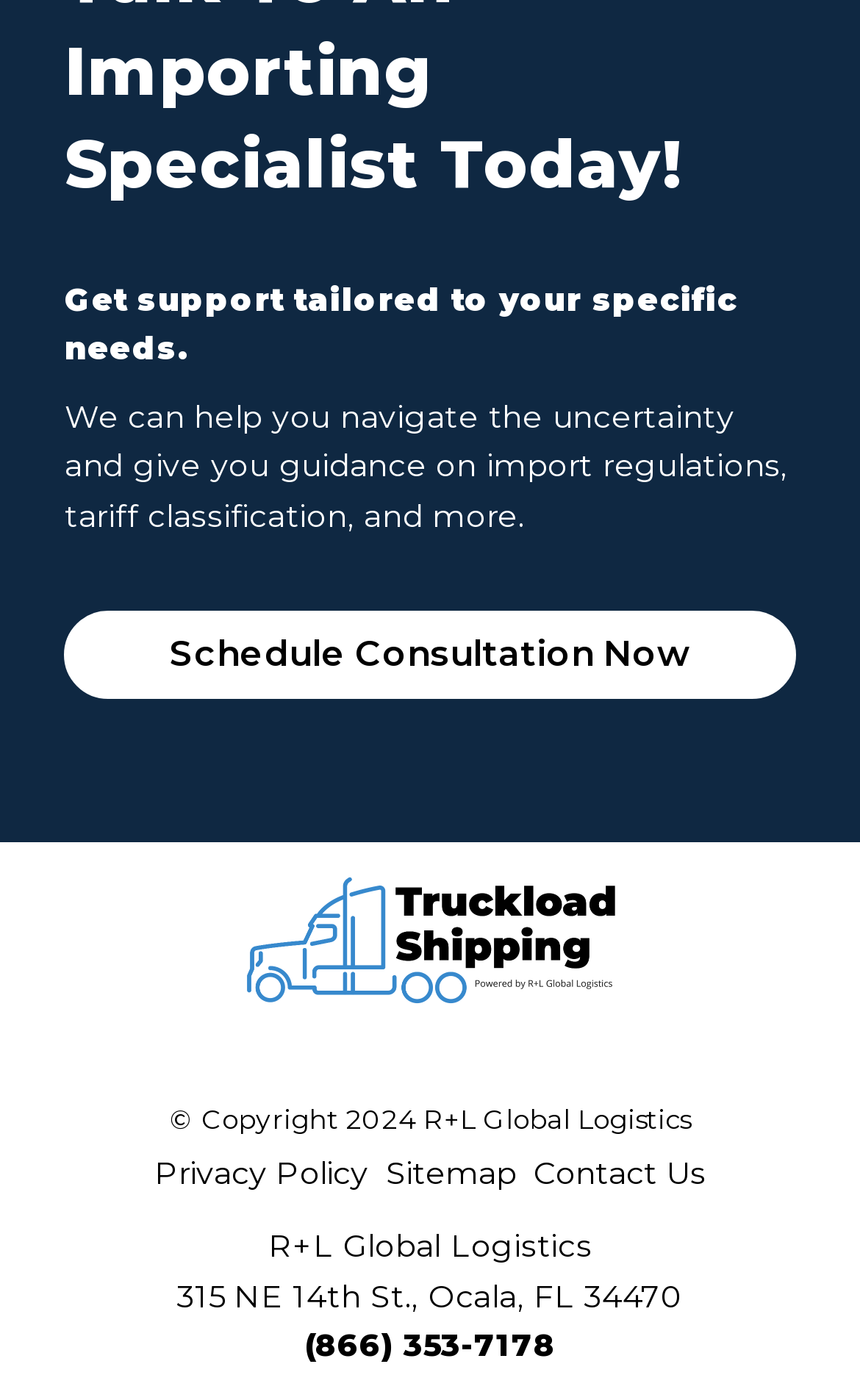Based on the element description "Privacy Policy", predict the bounding box coordinates of the UI element.

[0.169, 0.825, 0.438, 0.852]